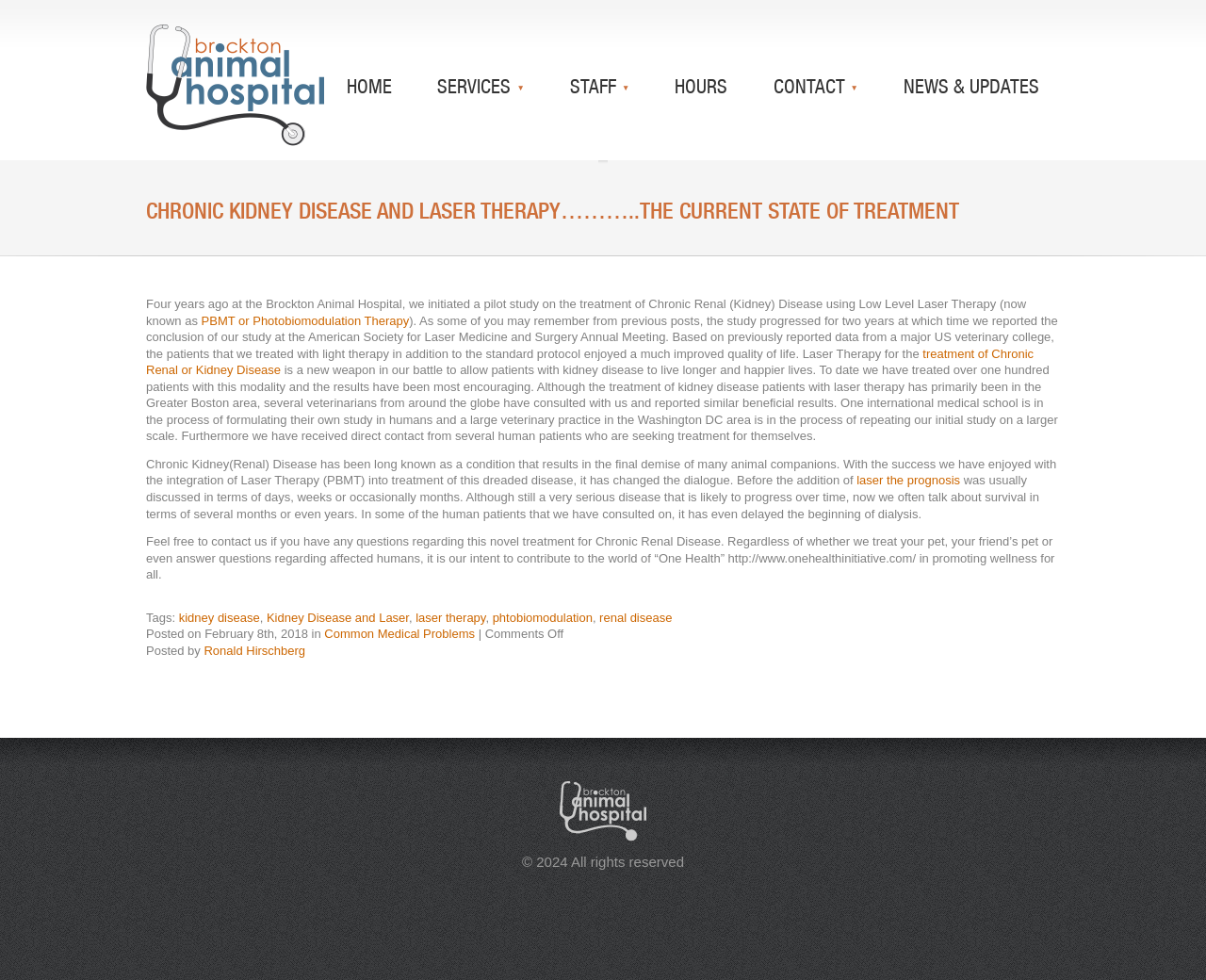Please specify the bounding box coordinates of the clickable region to carry out the following instruction: "Click HOME". The coordinates should be four float numbers between 0 and 1, in the format [left, top, right, bottom].

[0.288, 0.076, 0.325, 0.1]